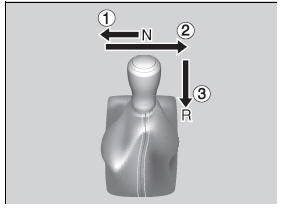Offer a thorough description of the image.

The image depicts a manual transmission shift lever, showcasing the specific gear positions: "1," "N" (Neutral), and "R" (Reverse). Each numeral is clearly labeled to indicate the shift positions, with arrows demonstrating the movement directions required for shifting between these gears. This illustration serves as a helpful guide for drivers, particularly for those needing to understand how to engage the reverse lockout feature or for general shifting instructions when operating a manual transmission vehicle. The visual aids in the image simplify the process of locating and shifting into each necessary gear while driving.